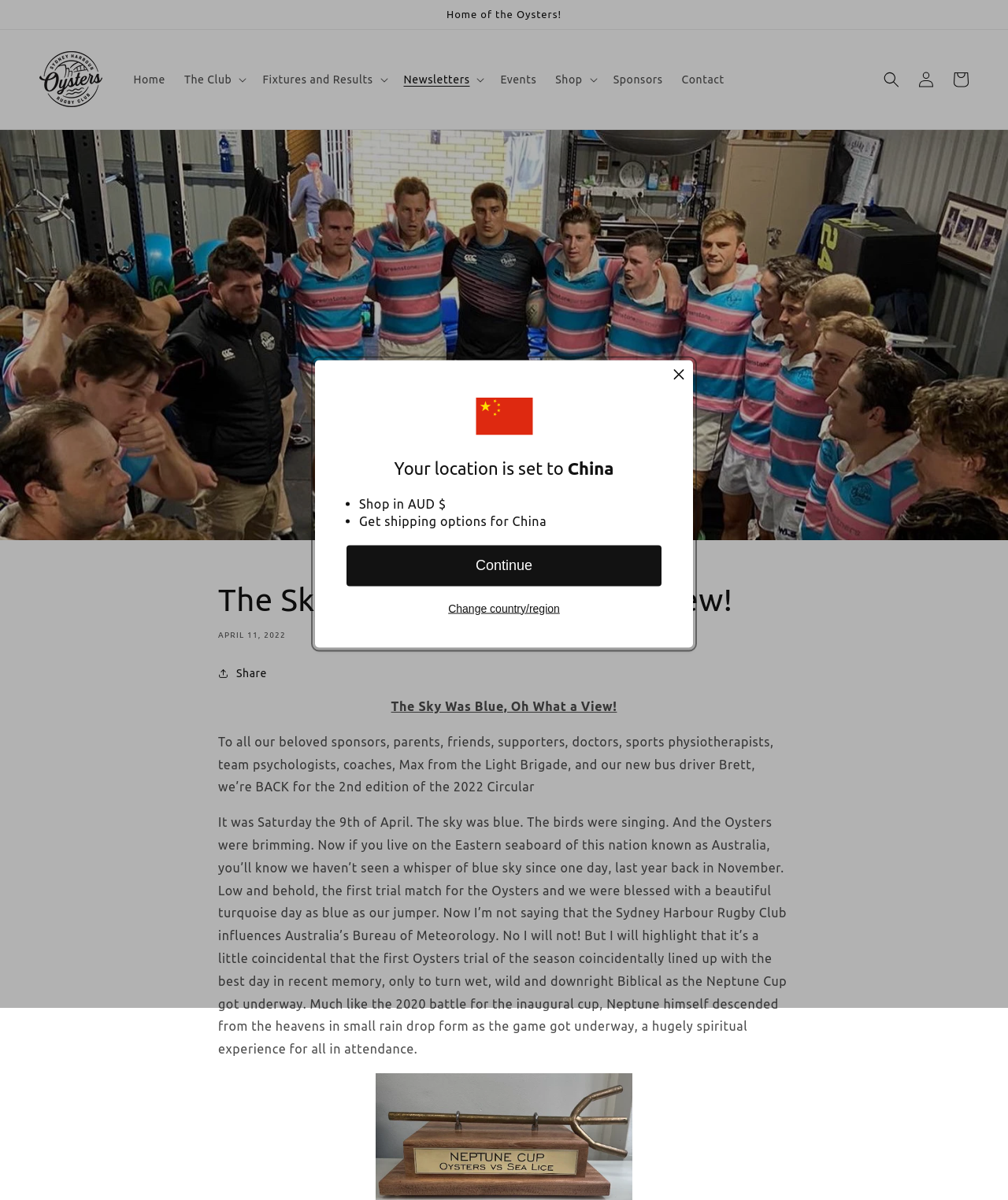Can you pinpoint the bounding box coordinates for the clickable element required for this instruction: "Change country or region"? The coordinates should be four float numbers between 0 and 1, i.e., [left, top, right, bottom].

[0.445, 0.501, 0.555, 0.513]